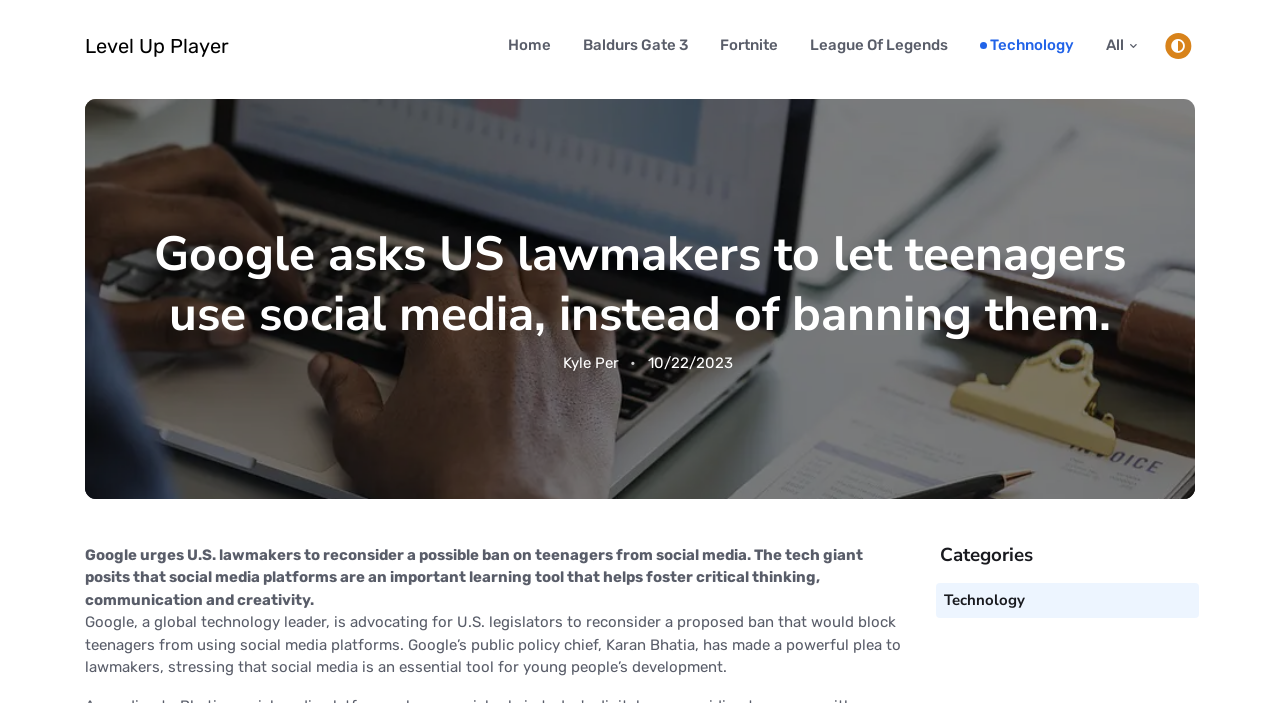Explain the webpage's design and content in an elaborate manner.

The webpage appears to be a news article or blog post focused on gaming and technology news. At the top, there is a navigation menu with links to various categories, including "Level Up Player", "Home", "Baldurs Gate 3", "Fortnite", "League Of Legends", "Technology", and "All". 

Below the navigation menu, there is a button with an icon, which is likely a search or settings button. To the right of the button, there is a large image with a caption "Computer 3164713 960 720". 

The main content of the webpage is an article with a heading "Google asks US lawmakers to let teenagers use social media, instead of banning them." The article is written by Kyle Per and was published on 10/22/2023. The article discusses Google's stance on a proposed ban on teenagers using social media, with Google arguing that social media is an important tool for young people's development.

The article is divided into two paragraphs, with the first paragraph summarizing Google's position and the second paragraph providing more details on the company's public policy chief's plea to lawmakers. 

At the bottom of the article, there are headings for "Categories" and "Technology", with a link to the "Technology" category.